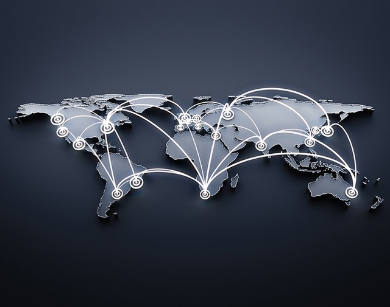Provide a one-word or brief phrase answer to the question:
What do the interconnected lines on the map represent?

data flow or communication networks